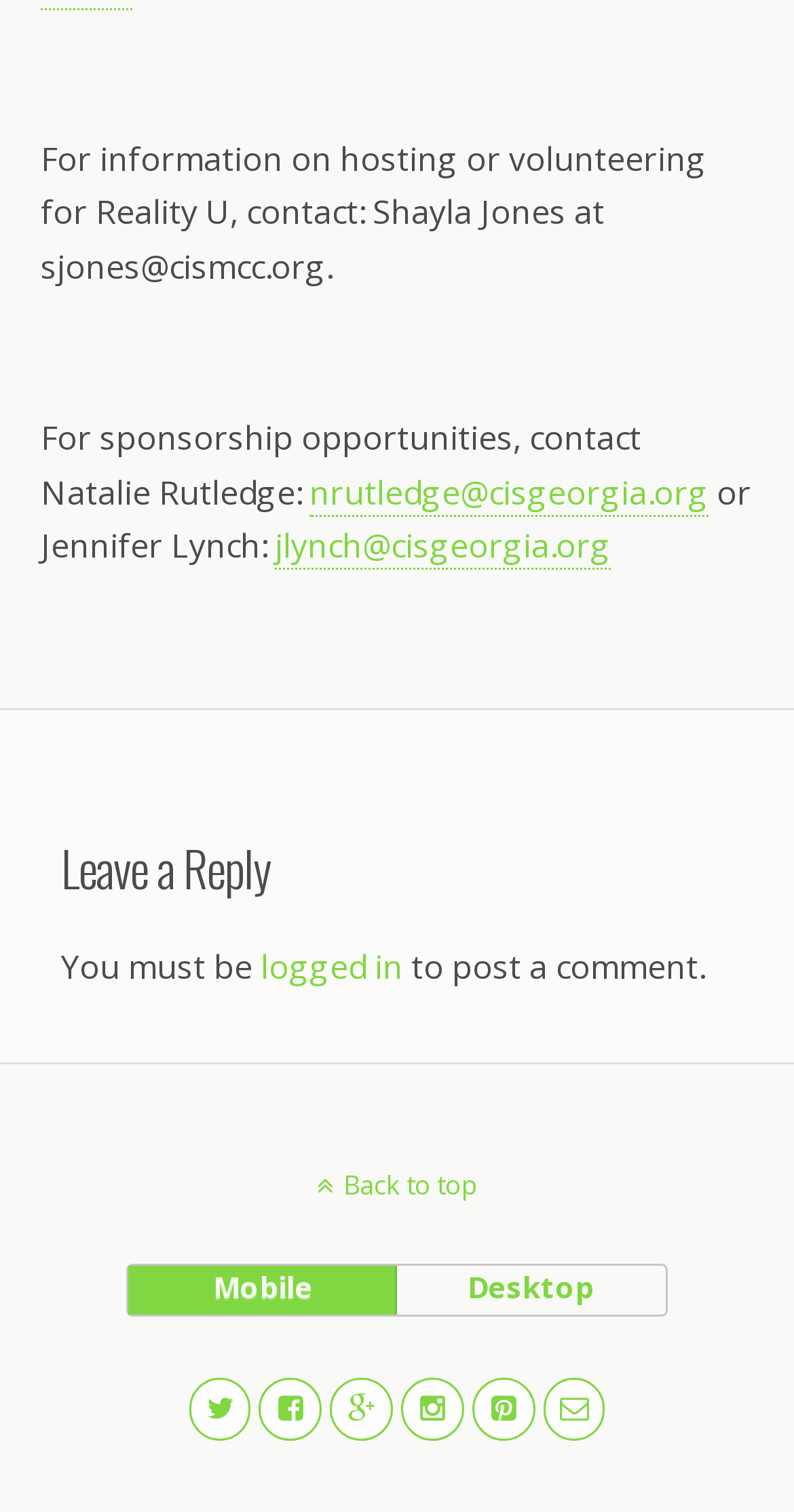How many social media links are present?
Based on the visual details in the image, please answer the question thoroughly.

I counted the number of social media links by looking at the links at the bottom of the page, which are represented by icons. There are 6 such links, namely '', '', '', '', '', and ''.